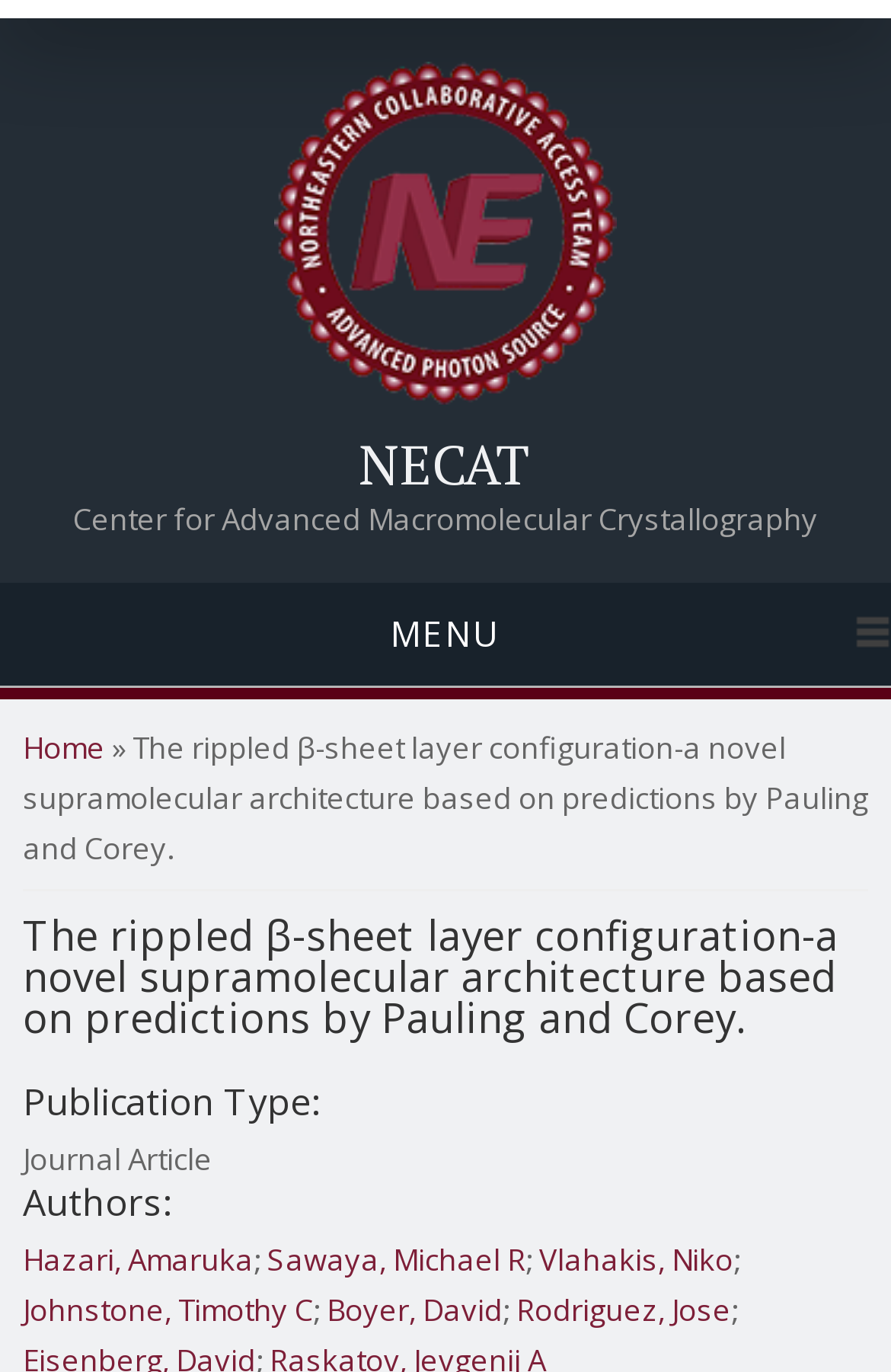Answer the question below using just one word or a short phrase: 
How many authors are listed?

6